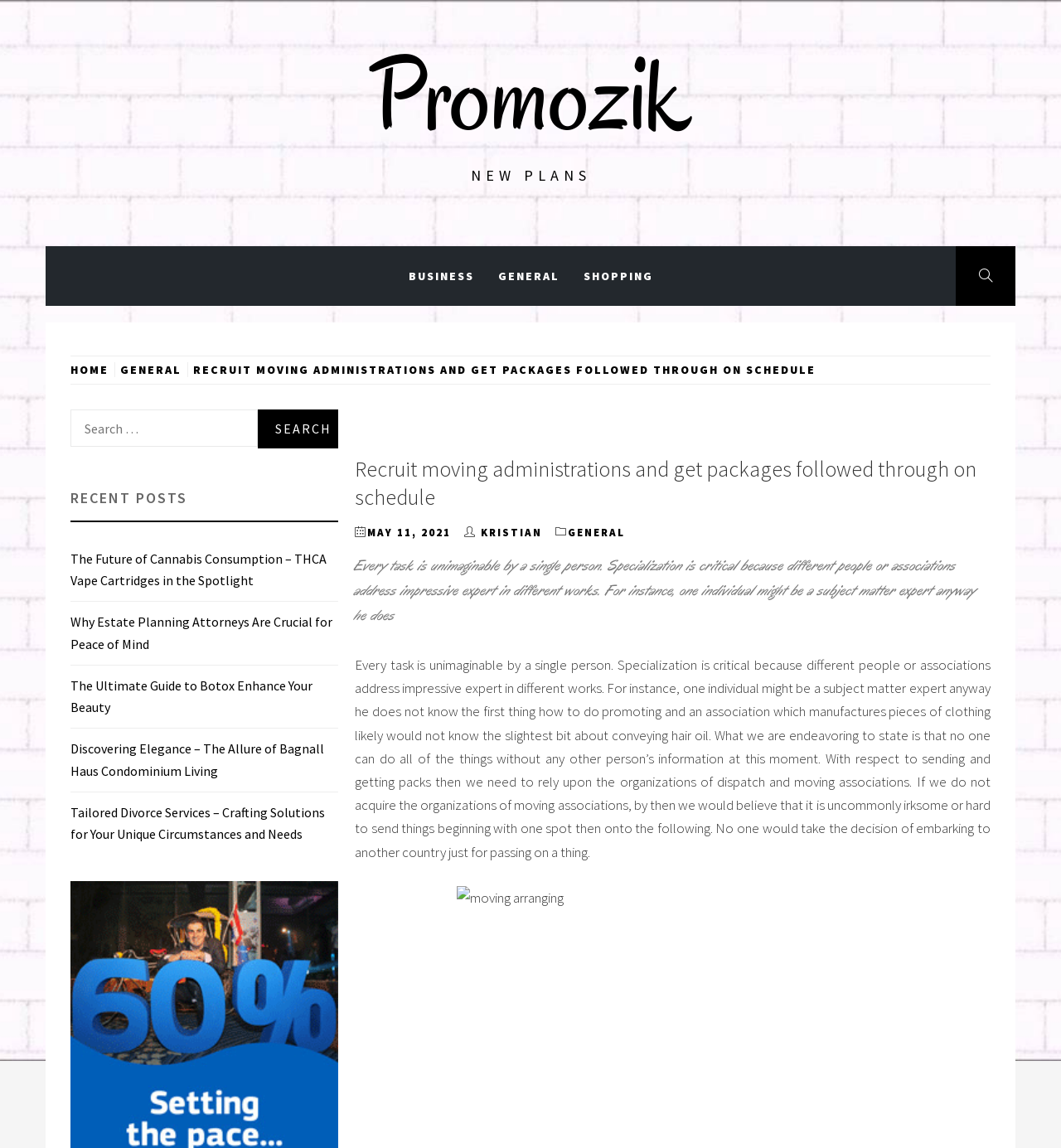Highlight the bounding box coordinates of the region I should click on to meet the following instruction: "Read the 'RECENT POSTS'".

[0.066, 0.413, 0.319, 0.455]